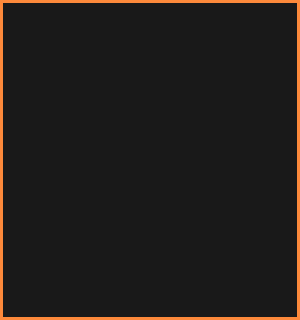Generate an elaborate description of what you see in the image.

The image features a promotional display for "Real Mealworms for Sale," showcasing a selection of mealworms ideal for feeding various exotic pets, including geckos and other reptiles. The backdrop suggests a dark setting, emphasizing the focus on the mealworms themselves, which are marketed as a nutritious food source. The accompanying text emphasizes the availability of these mealworms in different sizes and quantities, appealing to pet owners looking for reliable feeder insects. The message encourages customers to explore their options, highlighting the importance of quality in pet nutrition and the convenience of subscription services for regular deliveries. This product is particularly suitable for pet enthusiasts seeking to enhance the diet and well-being of their reptiles.